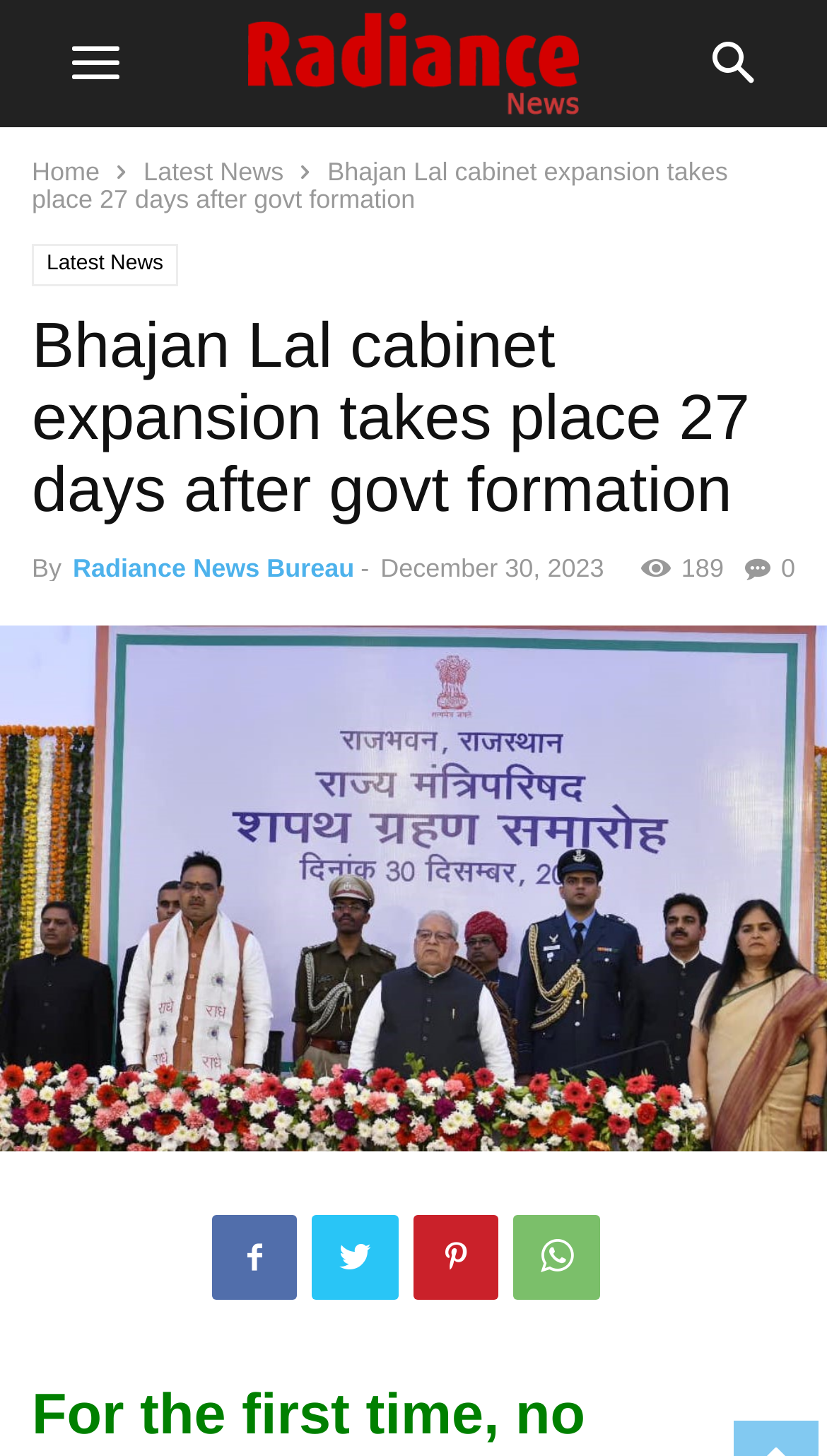Please specify the bounding box coordinates of the clickable section necessary to execute the following command: "view more news".

[0.0, 0.803, 1.0, 0.827]